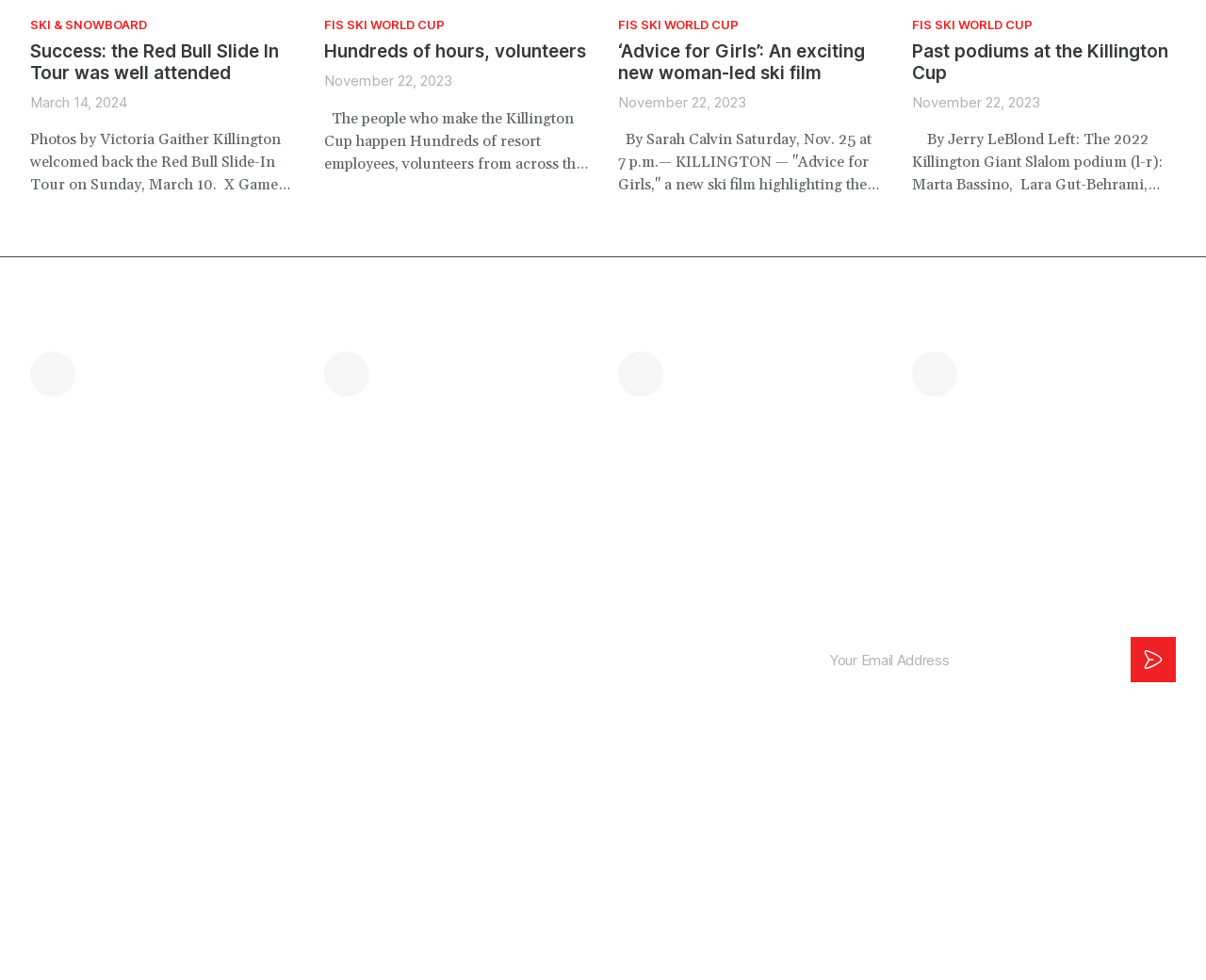Please identify the bounding box coordinates of the element that needs to be clicked to execute the following command: "Visit 'FIS SKI WORLD CUP'". Provide the bounding box using four float numbers between 0 and 1, formatted as [left, top, right, bottom].

[0.269, 0.017, 0.369, 0.033]